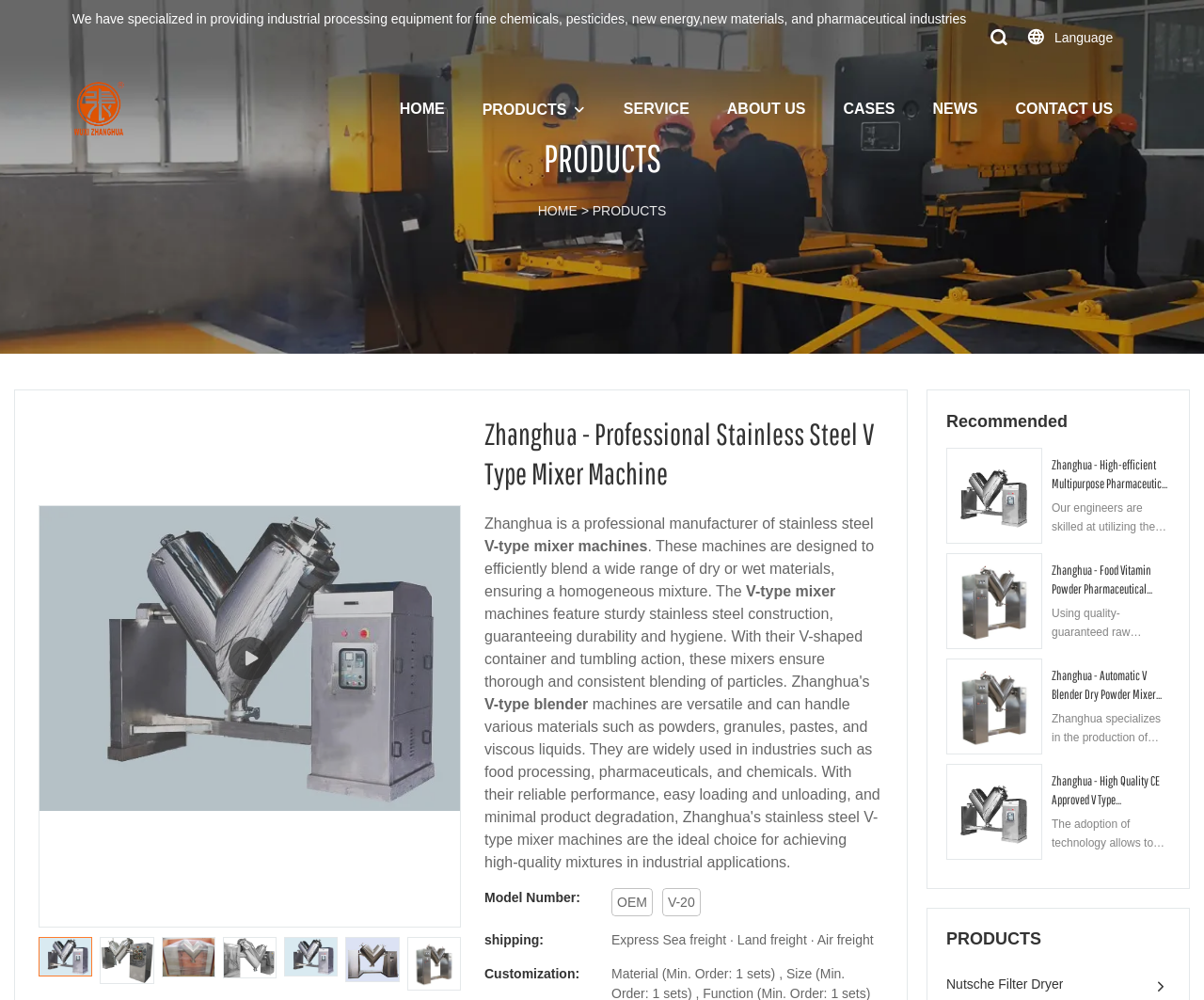Please locate the bounding box coordinates of the element's region that needs to be clicked to follow the instruction: "Click the HOME link". The bounding box coordinates should be provided as four float numbers between 0 and 1, i.e., [left, top, right, bottom].

[0.332, 0.097, 0.369, 0.12]